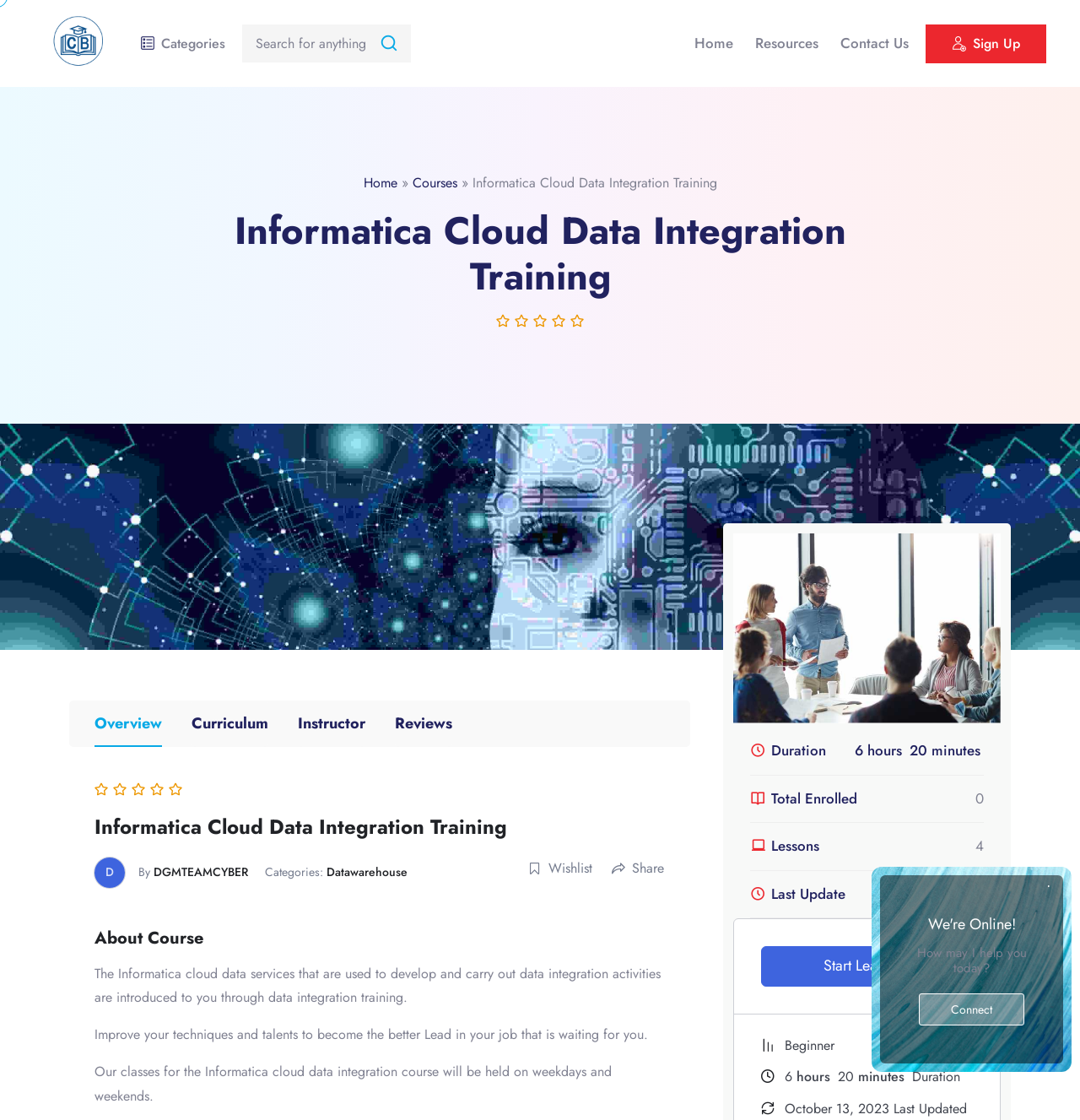Using the provided element description "name="s" placeholder="Search for anything"", determine the bounding box coordinates of the UI element.

[0.224, 0.022, 0.38, 0.056]